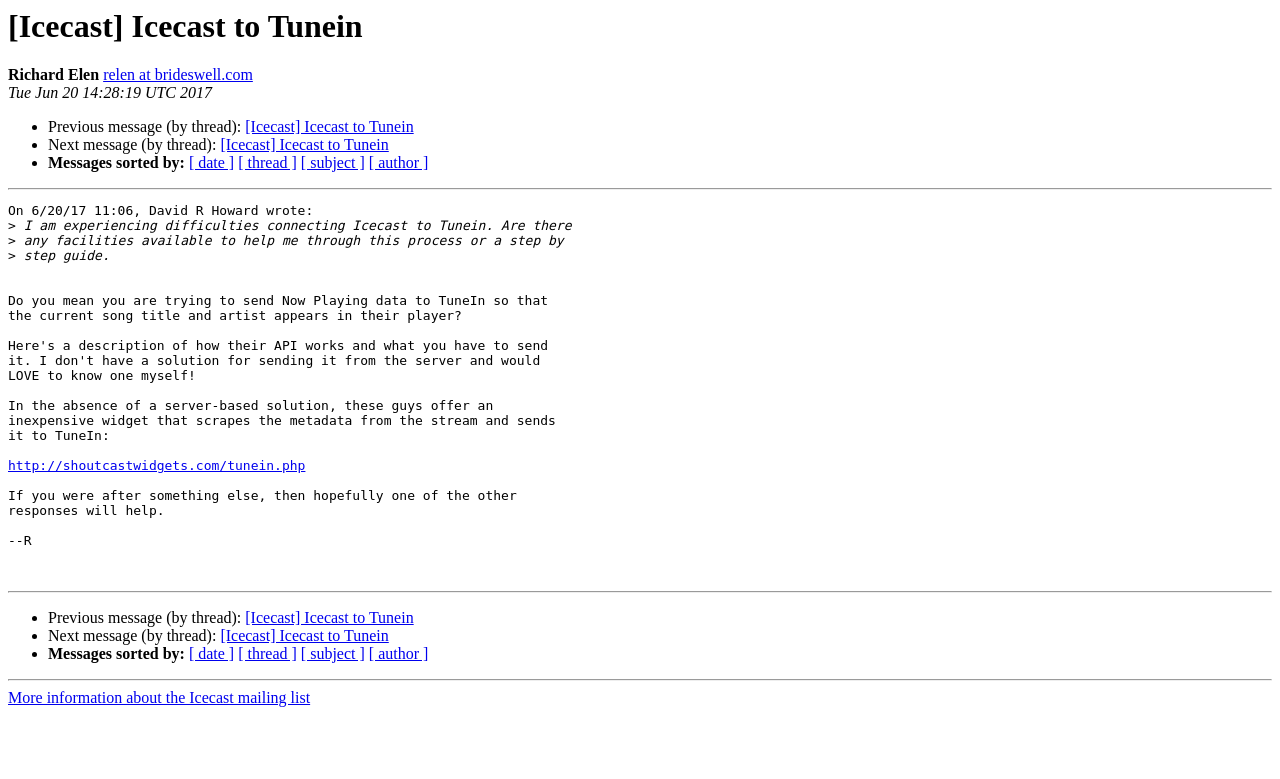Please specify the bounding box coordinates of the clickable region necessary for completing the following instruction: "Click Home". The coordinates must consist of four float numbers between 0 and 1, i.e., [left, top, right, bottom].

None